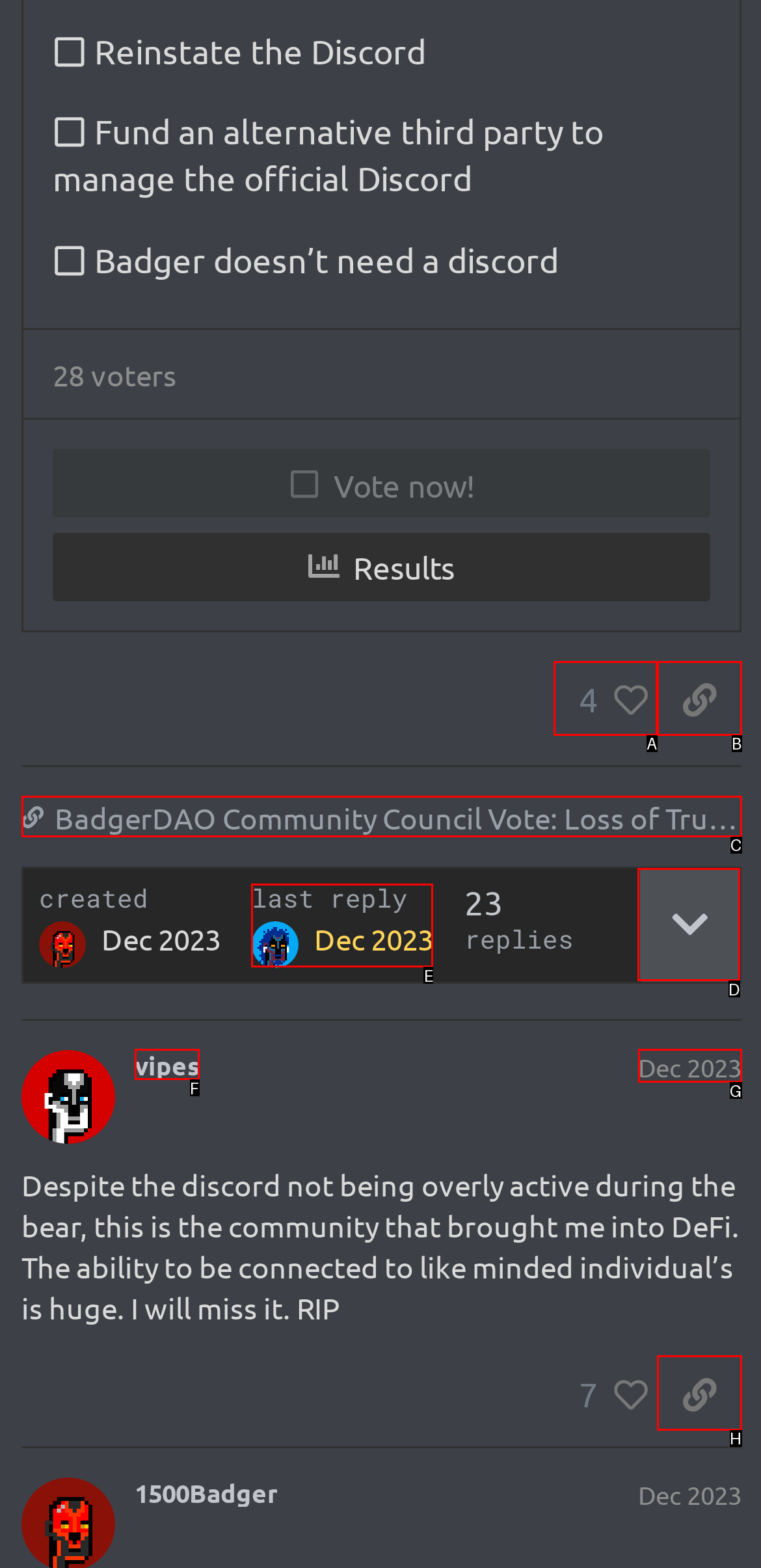Match the following description to a UI element: 4
Provide the letter of the matching option directly.

A